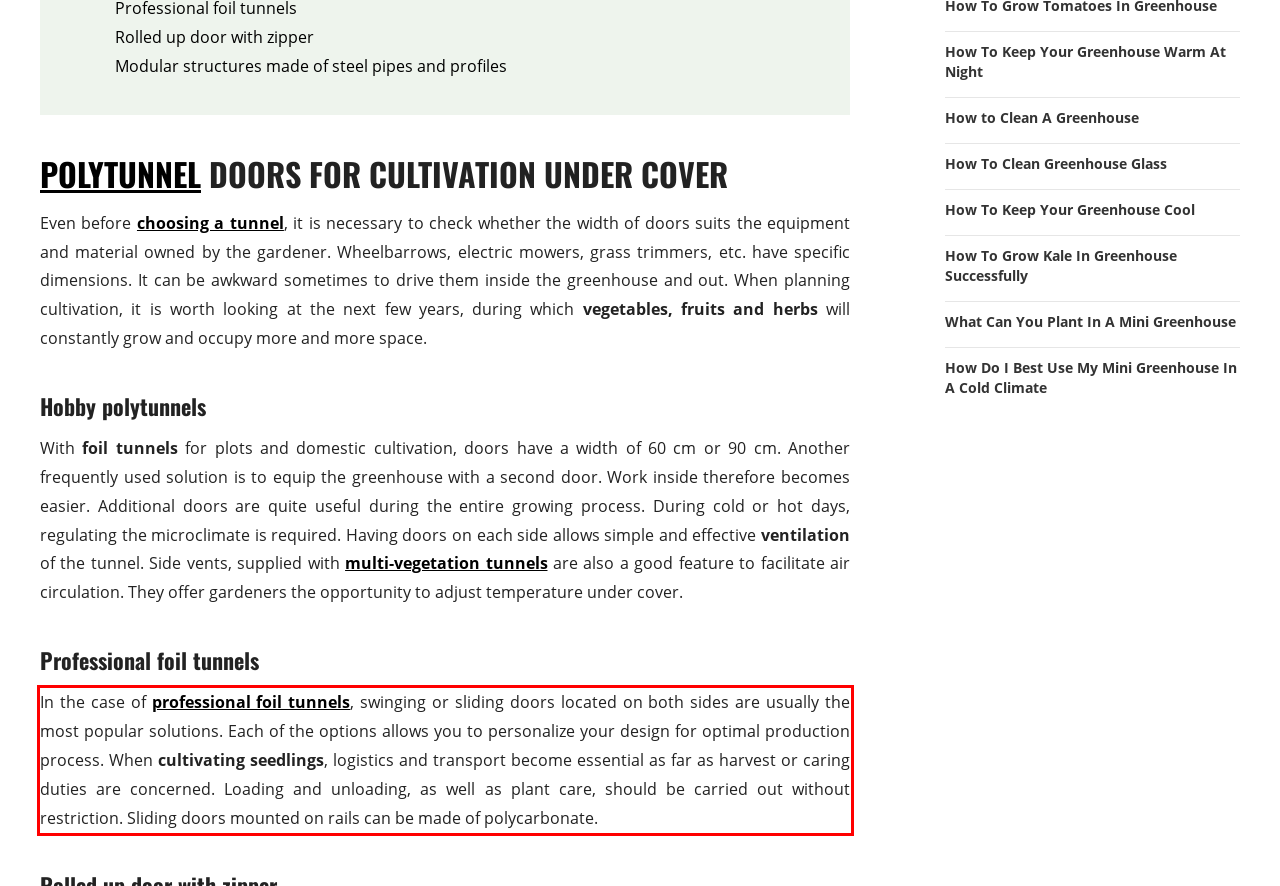Analyze the screenshot of a webpage where a red rectangle is bounding a UI element. Extract and generate the text content within this red bounding box.

In the case of professional foil tunnels, swinging or sliding doors located on both sides are usually the most popular solutions. Each of the options allows you to personalize your design for optimal production process. When cultivating seedlings, logistics and transport become essential as far as harvest or caring duties are concerned. Loading and unloading, as well as plant care, should be carried out without restriction. Sliding doors mounted on rails can be made of polycarbonate.